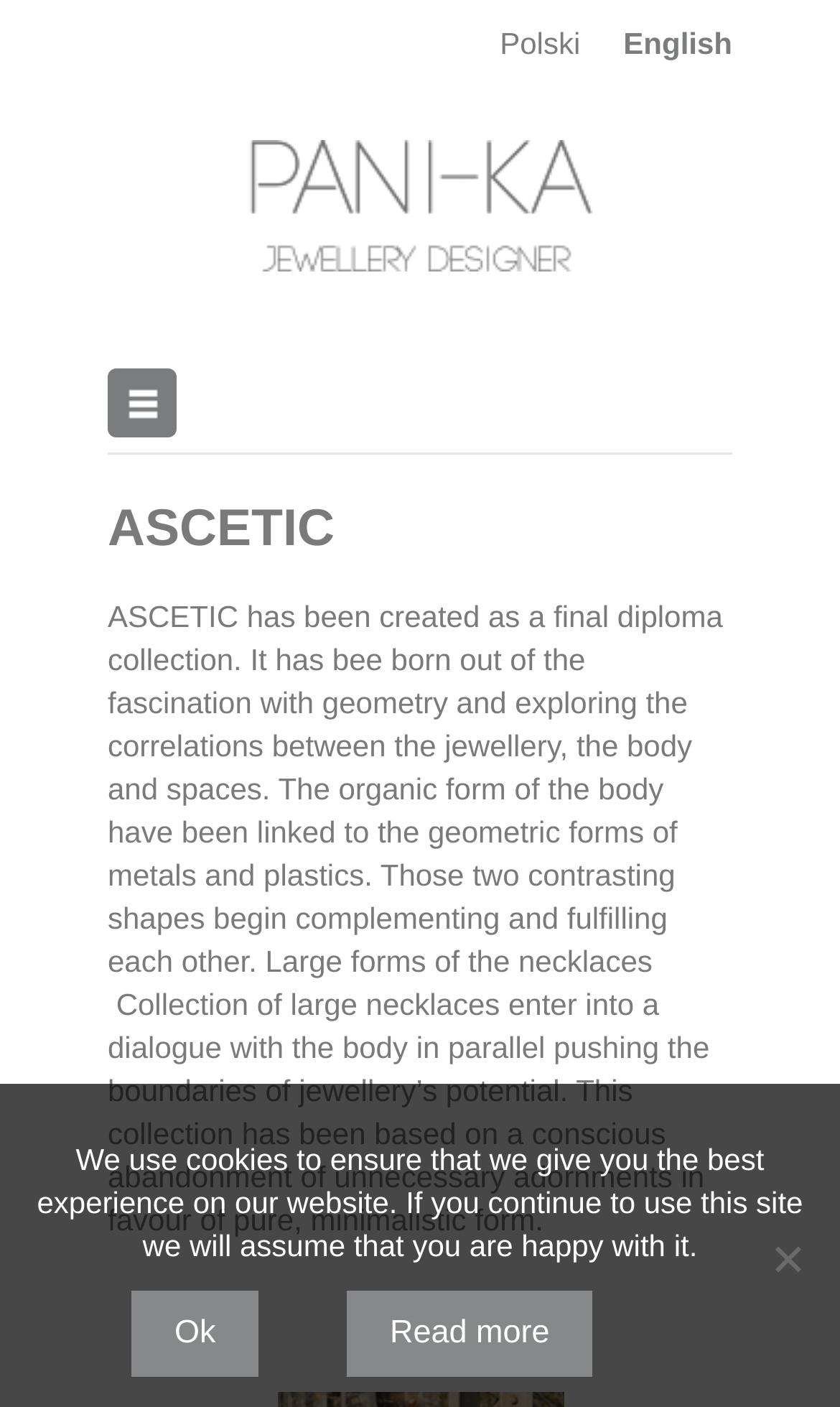Determine the bounding box for the described HTML element: "Read more". Ensure the coordinates are four float numbers between 0 and 1 in the format [left, top, right, bottom].

[0.413, 0.917, 0.706, 0.979]